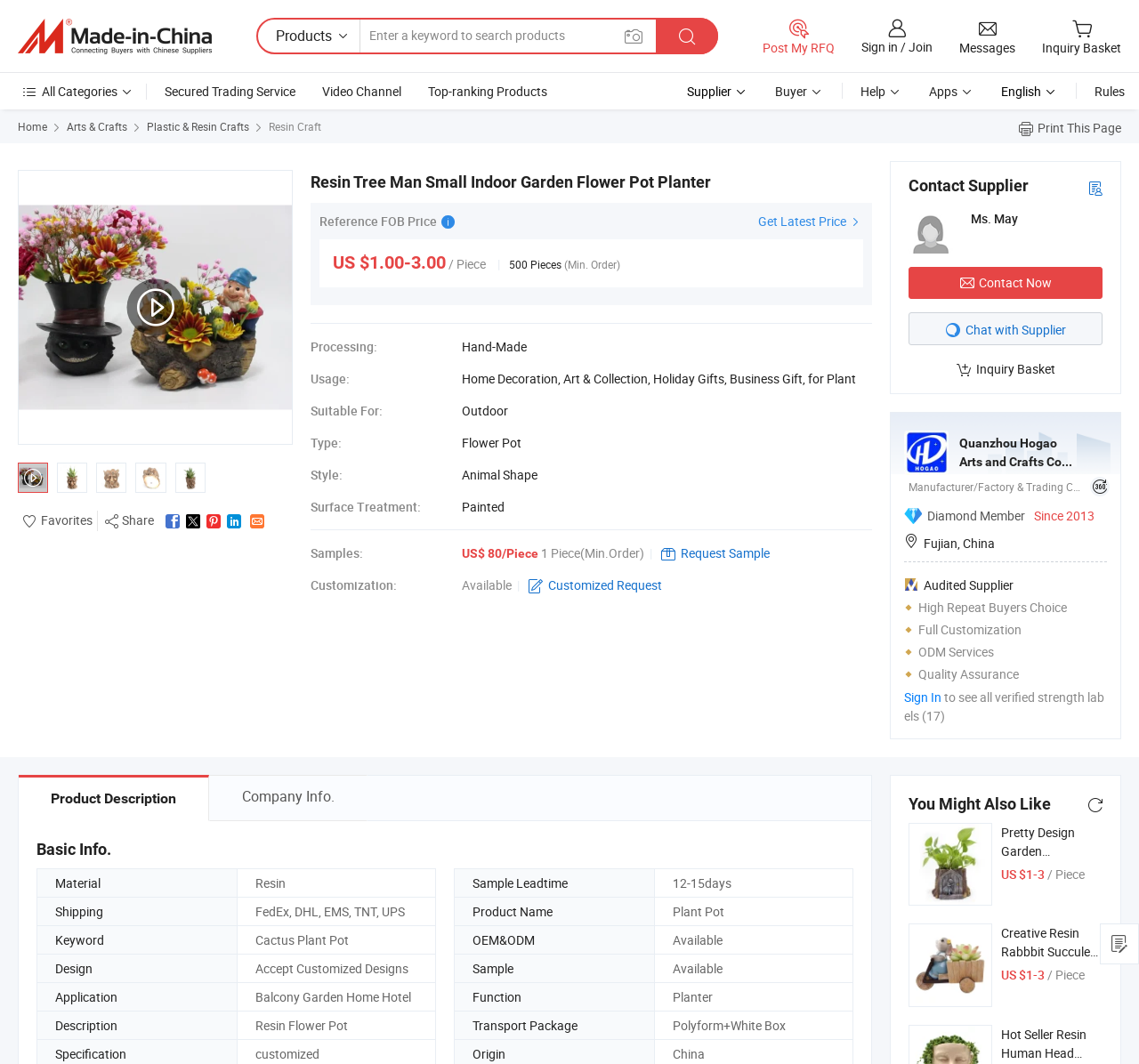What is the surface treatment of the product?
Please look at the screenshot and answer using one word or phrase.

Painted